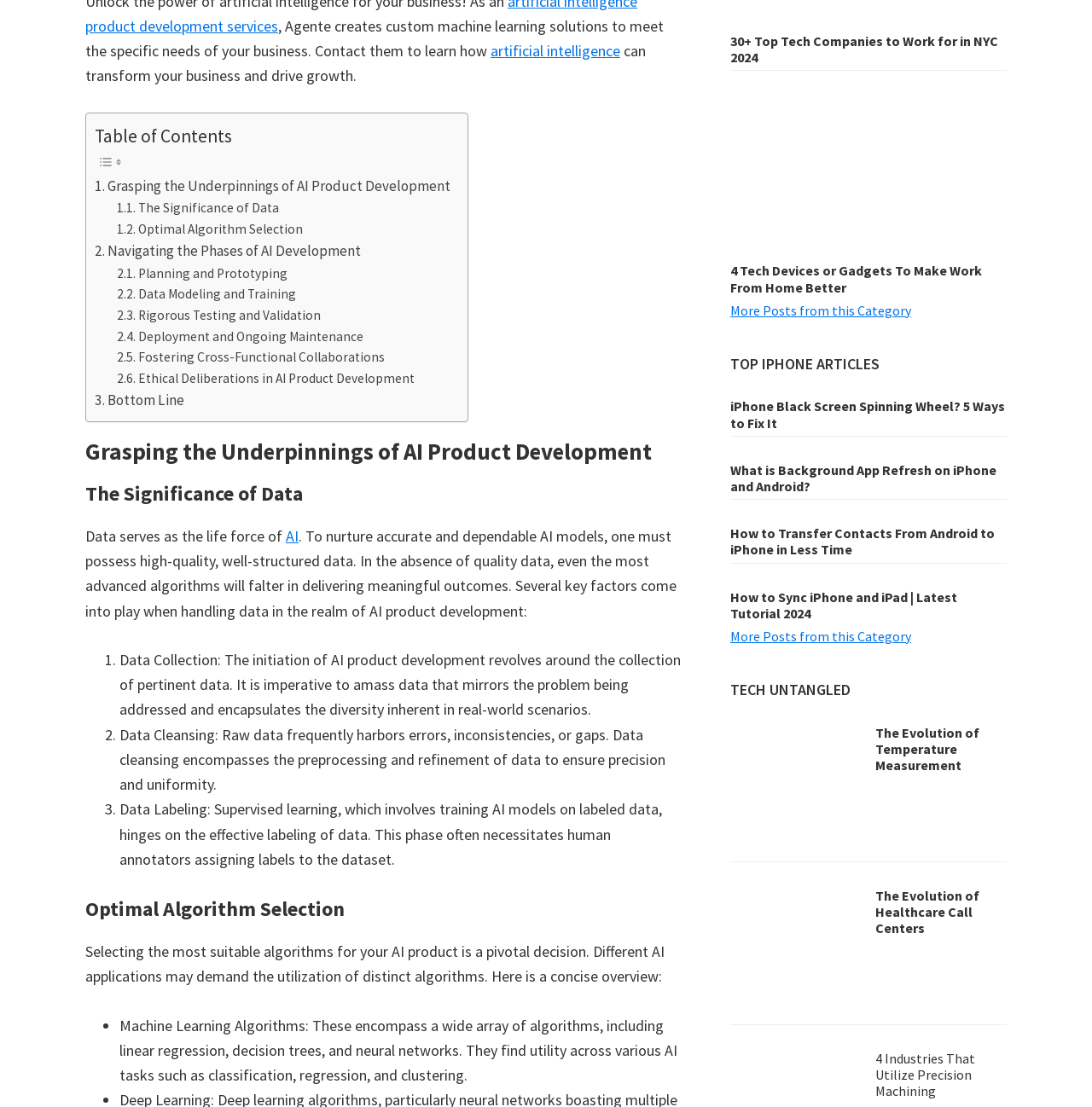For the following element description, predict the bounding box coordinates in the format (top-left x, top-left y, bottom-right x, bottom-right y). All values should be floating point numbers between 0 and 1. Description: Data Modeling and Training

[0.107, 0.257, 0.271, 0.276]